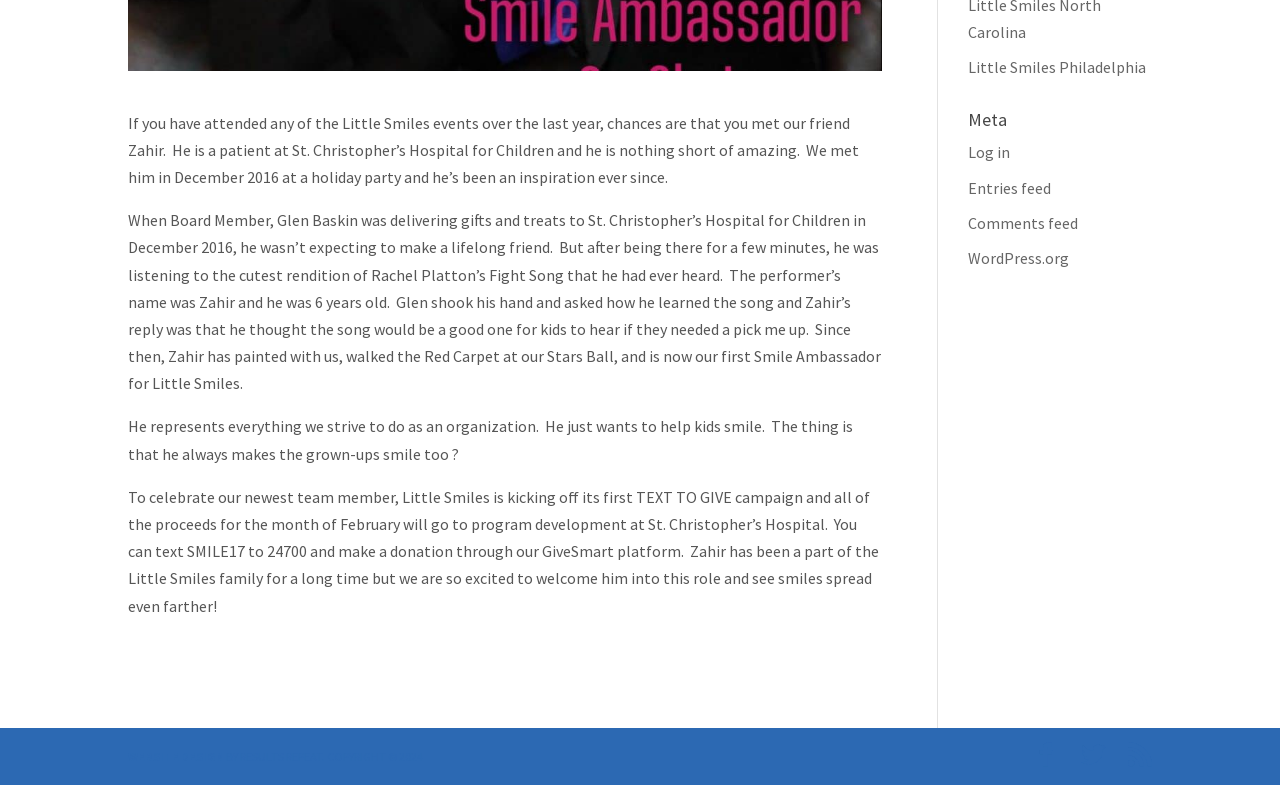Using the given description, provide the bounding box coordinates formatted as (top-left x, top-left y, bottom-right x, bottom-right y), with all values being floating point numbers between 0 and 1. Description: Comments feed

[0.756, 0.271, 0.842, 0.297]